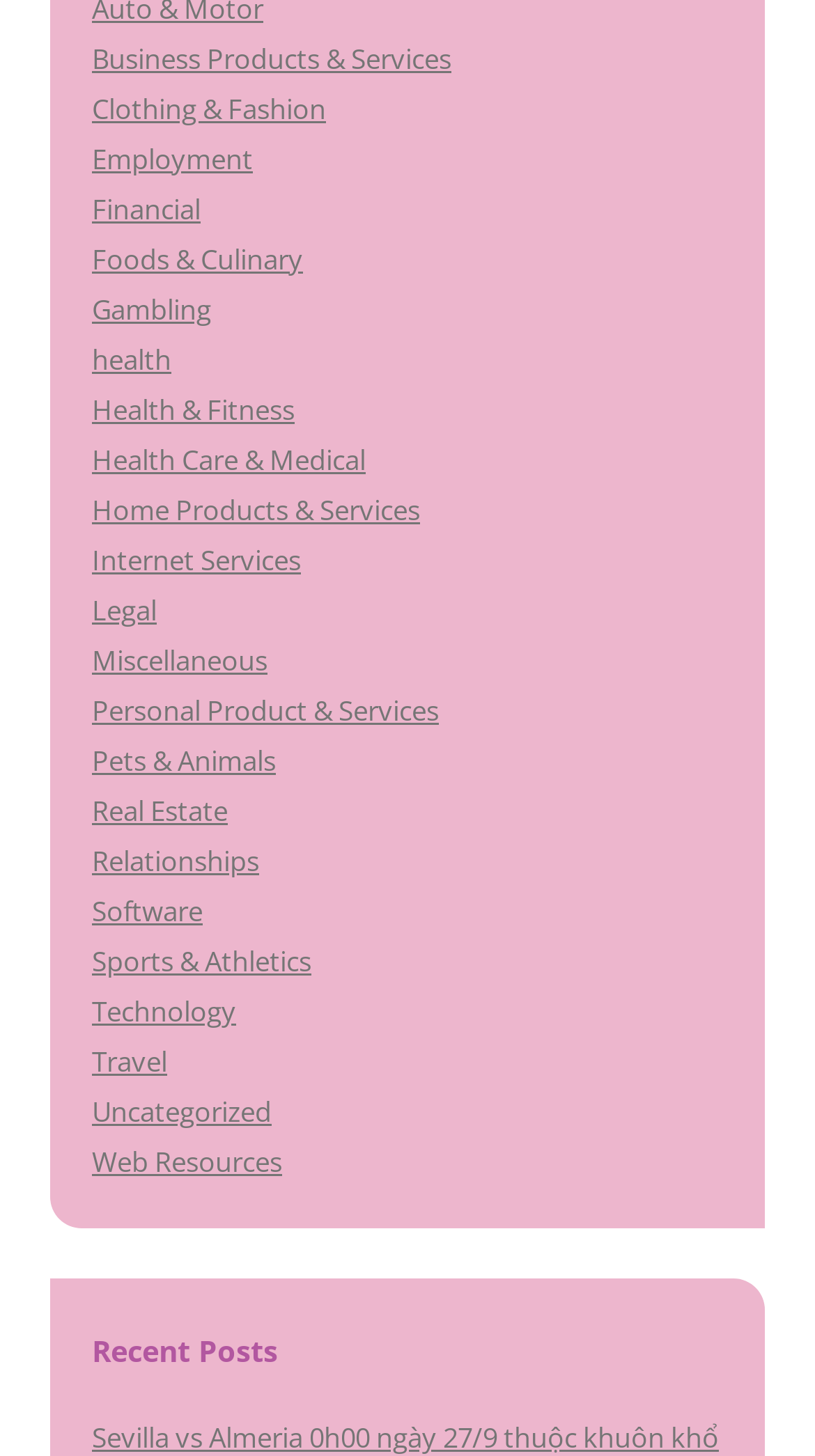Locate the bounding box coordinates of the clickable area to execute the instruction: "Explore Health & Fitness". Provide the coordinates as four float numbers between 0 and 1, represented as [left, top, right, bottom].

[0.113, 0.268, 0.362, 0.294]